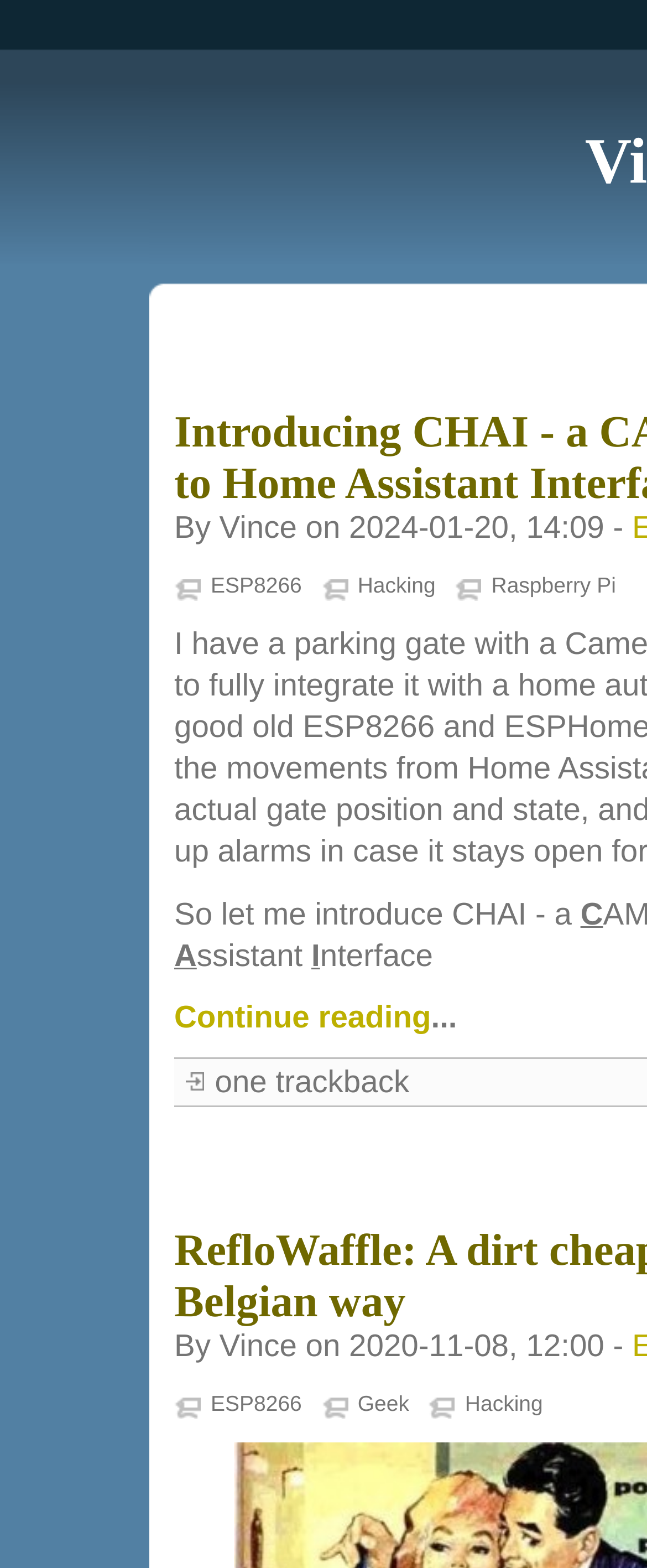Determine the bounding box coordinates for the area that should be clicked to carry out the following instruction: "Explore Hacking".

[0.553, 0.366, 0.673, 0.382]